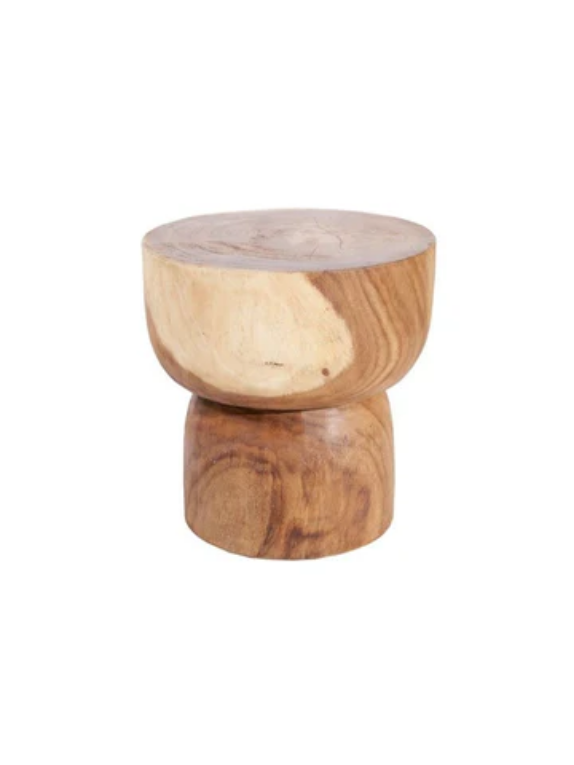Elaborate on the elements present in the image.

The image features a beautifully crafted Luni Side Table in a natural finish, designed to enhance any modern living space. Made from reclaimed timber, this accent piece showcases a smooth, circular surface supported by a uniquely shaped base, combining minimalist style with organic charm. The table's rich wood grain and warm tones reflect its natural beauty, making it an inviting addition to both indoor and outdoor settings. Ideal for displaying decorative items or serving as a convenient surface for your needs, it effortlessly blends functionality with aesthetic appeal. The dimensions of the table are 48cm in width, 48cm in depth, and 51cm in height, ensuring it fits comfortably into various environments. Embrace sustainability and craftsmanship with this striking piece that adds character and elegance to your home decor.